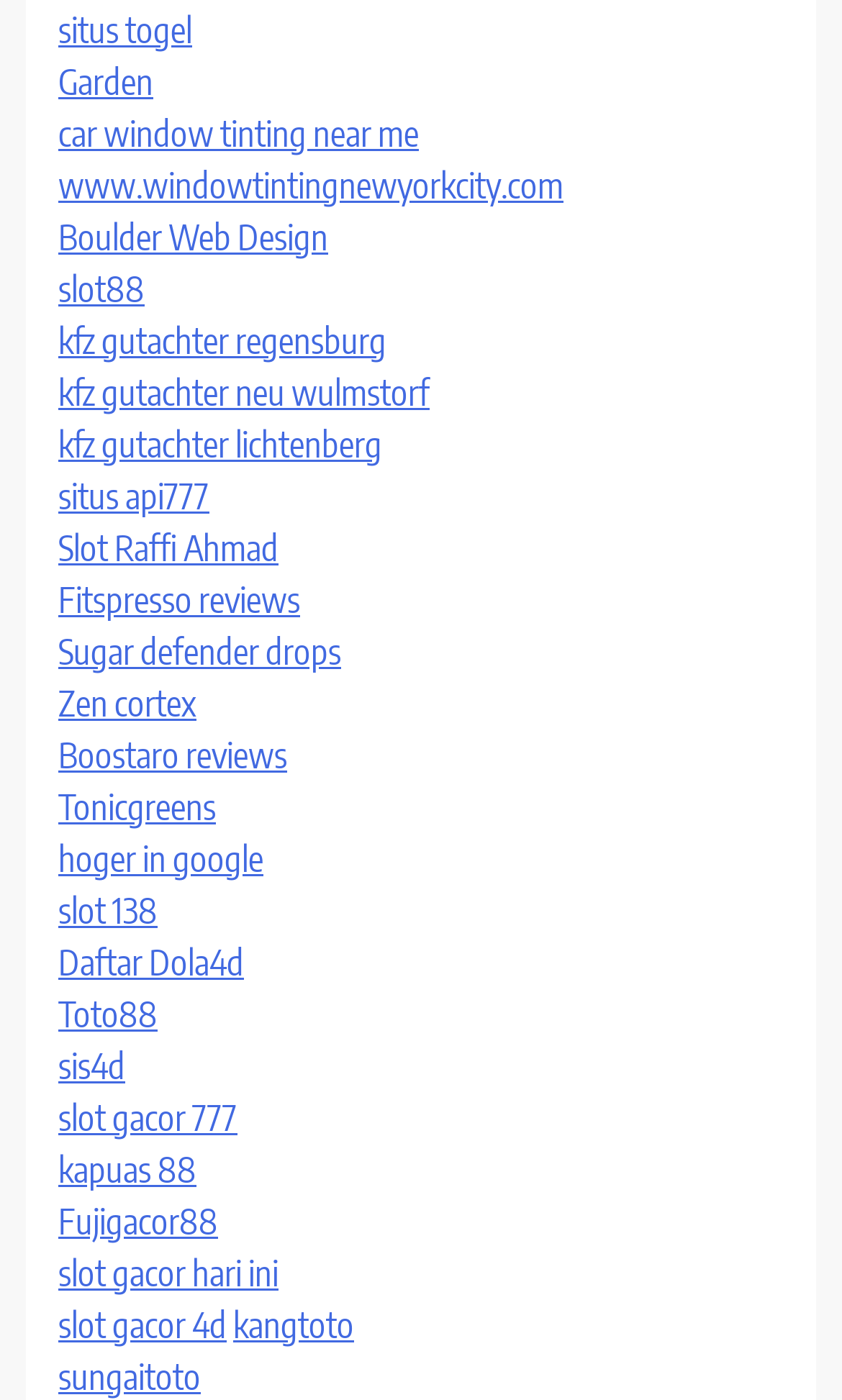Identify the bounding box coordinates for the element that needs to be clicked to fulfill this instruction: "Access Boulder Web Design". Provide the coordinates in the format of four float numbers between 0 and 1: [left, top, right, bottom].

[0.069, 0.154, 0.39, 0.185]